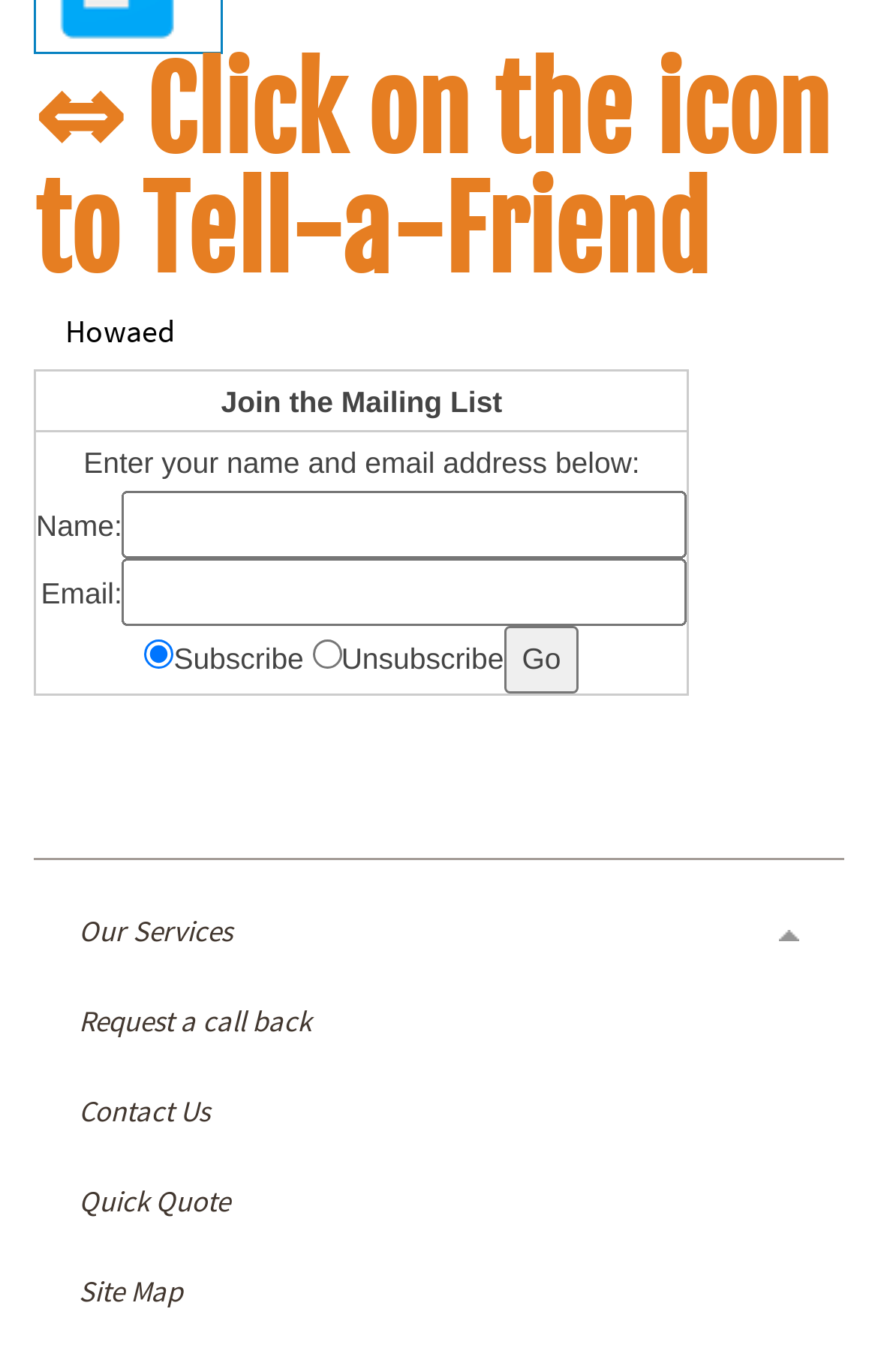Based on the element description, predict the bounding box coordinates (top-left x, top-left y, bottom-right x, bottom-right y) for the UI element in the screenshot: Video: Asana2Go Update Dates/Triage Dialog

None